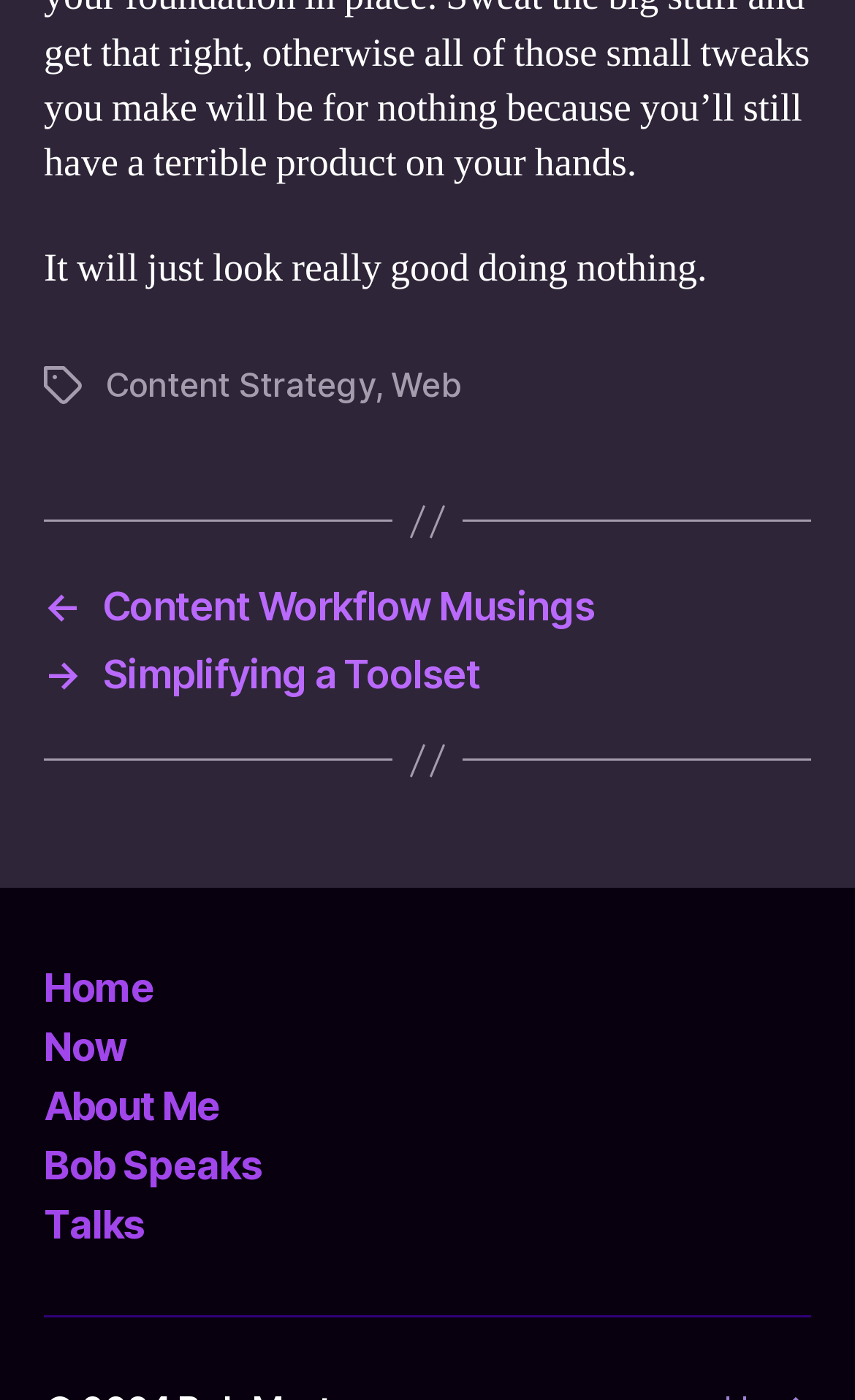How many navigation sections are there?
Using the information from the image, give a concise answer in one word or a short phrase.

2